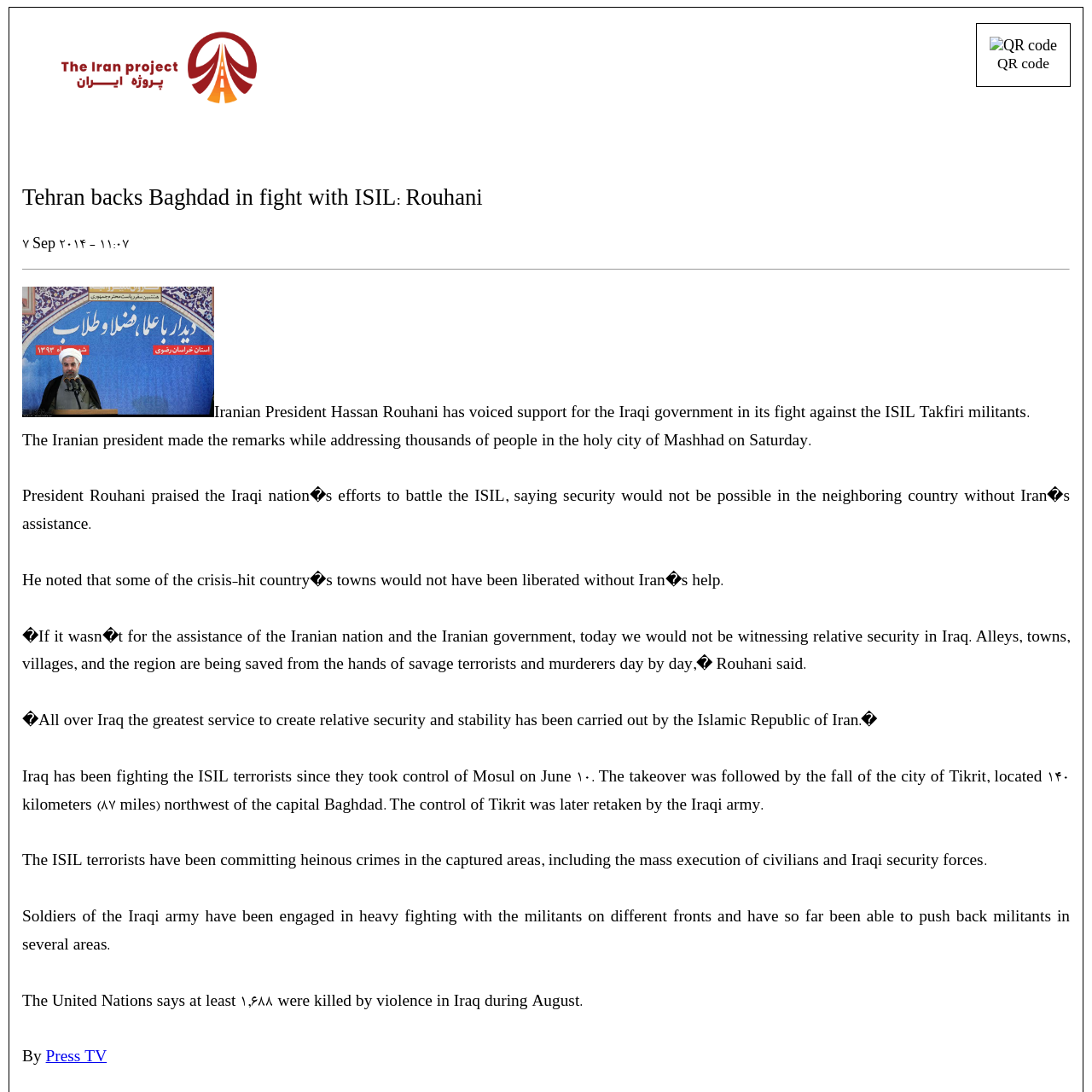Analyze the image and give a detailed response to the question:
What is the organization mentioned at the end of the article?

I found the name of the organization by looking at the link element with the text 'Press TV' which is located at the bottom of the webpage.